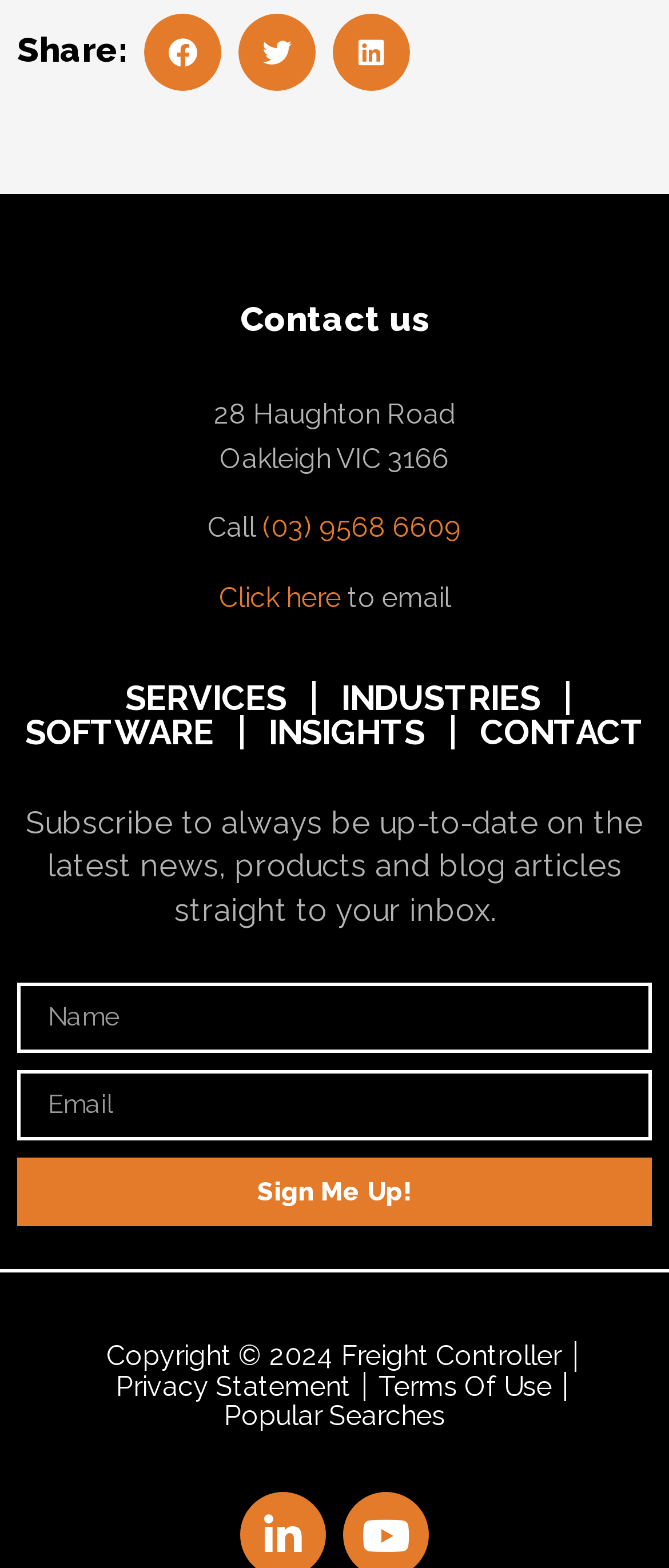Please provide the bounding box coordinates for the element that needs to be clicked to perform the following instruction: "View Privacy Statement". The coordinates should be given as four float numbers between 0 and 1, i.e., [left, top, right, bottom].

[0.173, 0.875, 0.524, 0.894]